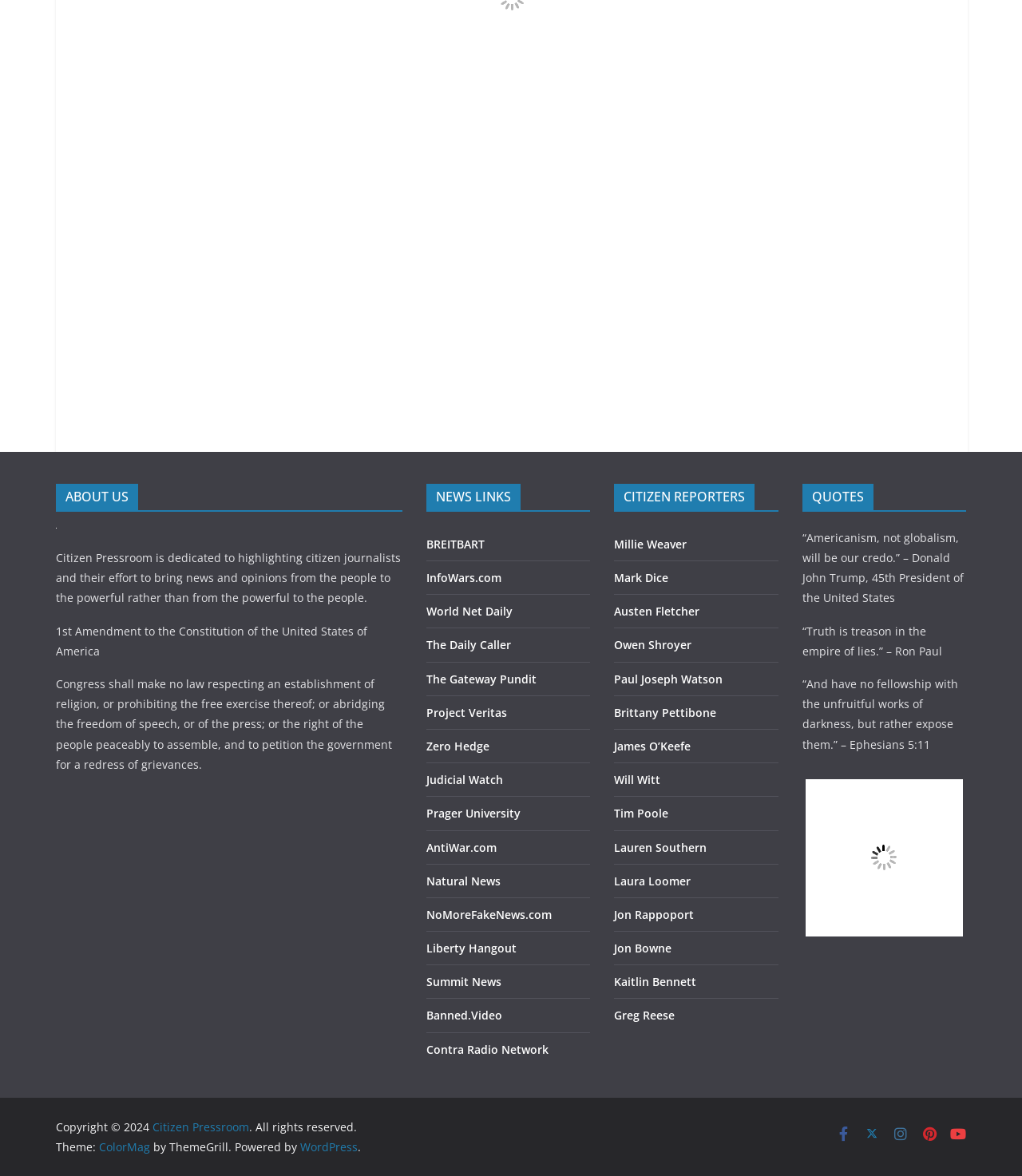Find the bounding box coordinates corresponding to the UI element with the description: "ColorMag". The coordinates should be formatted as [left, top, right, bottom], with values as floats between 0 and 1.

[0.097, 0.969, 0.147, 0.982]